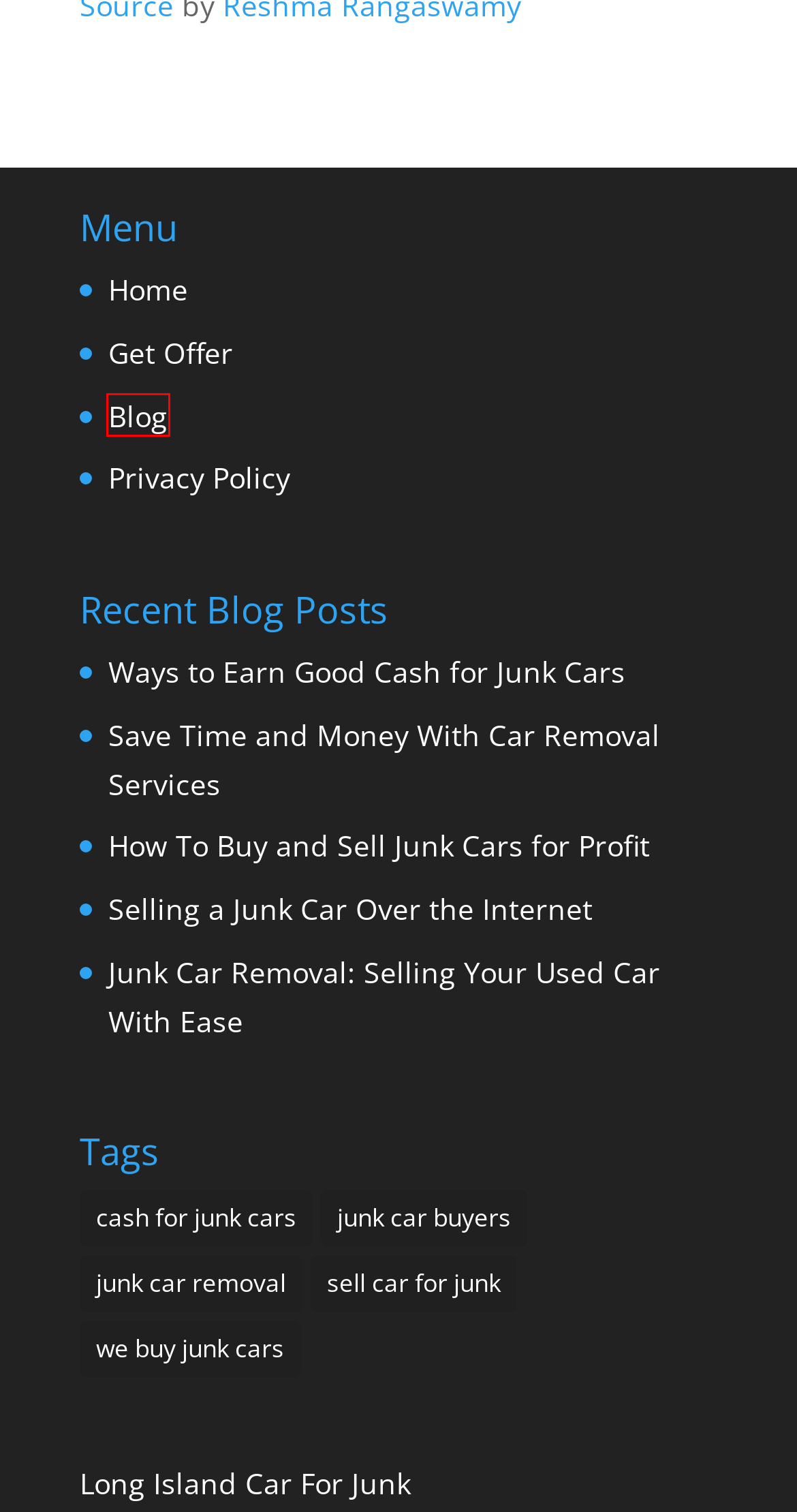Given a screenshot of a webpage with a red rectangle bounding box around a UI element, select the best matching webpage description for the new webpage that appears after clicking the highlighted element. The candidate descriptions are:
A. How To Buy and Sell Junk Cars for Profit | LongIslandCarForJunk.com
B. we buy junk cars | LongIslandCarForJunk.com
C. junk car removal | LongIslandCarForJunk.com
D. Blog | LongIslandCarForJunk.com
E. Ways to Earn Good Cash for Junk Cars | LongIslandCarForJunk.com
F. sell car for junk | LongIslandCarForJunk.com
G. Junk Car Removal: Selling Your Used Car With Ease | LongIslandCarForJunk.com
H. junk car buyers | LongIslandCarForJunk.com

D